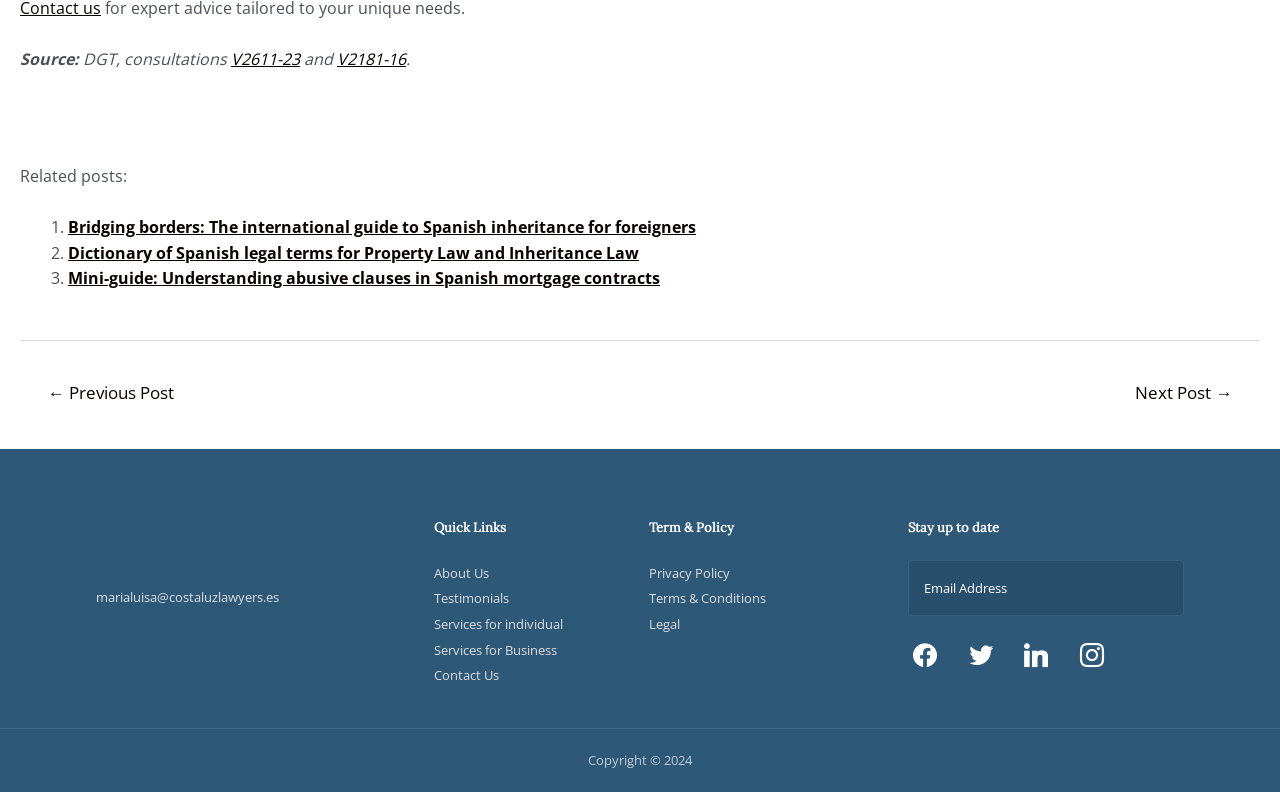Use one word or a short phrase to answer the question provided: 
What is the source of the consultation?

DGT